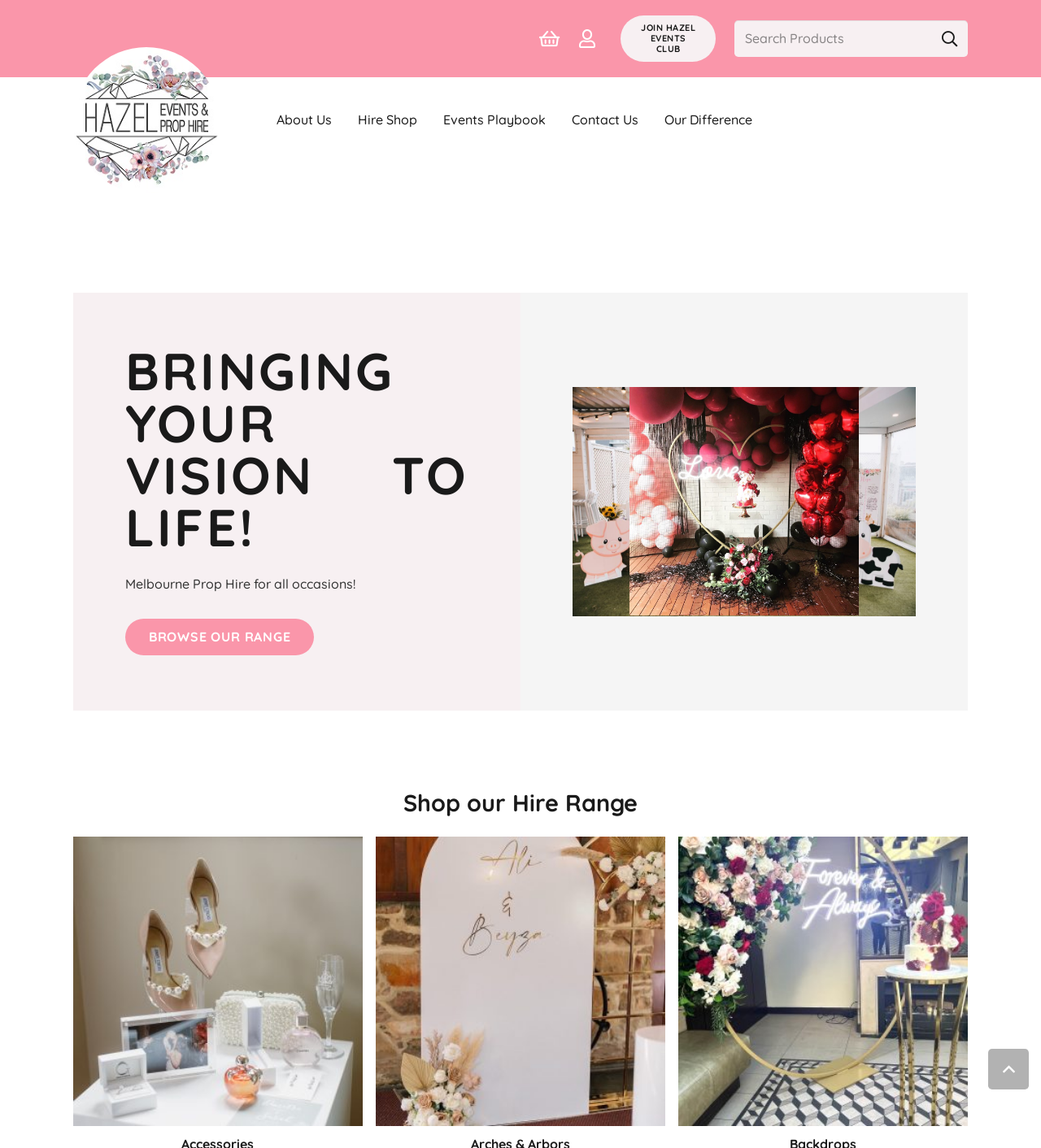What type of events does the website cater to?
Please give a well-detailed answer to the question.

The webpage mentions 'Melbourne Prop Hire for all occasions!' which suggests that the website provides prop hire and florals services for a wide range of events, including but not limited to weddings, parties, and corporate events.